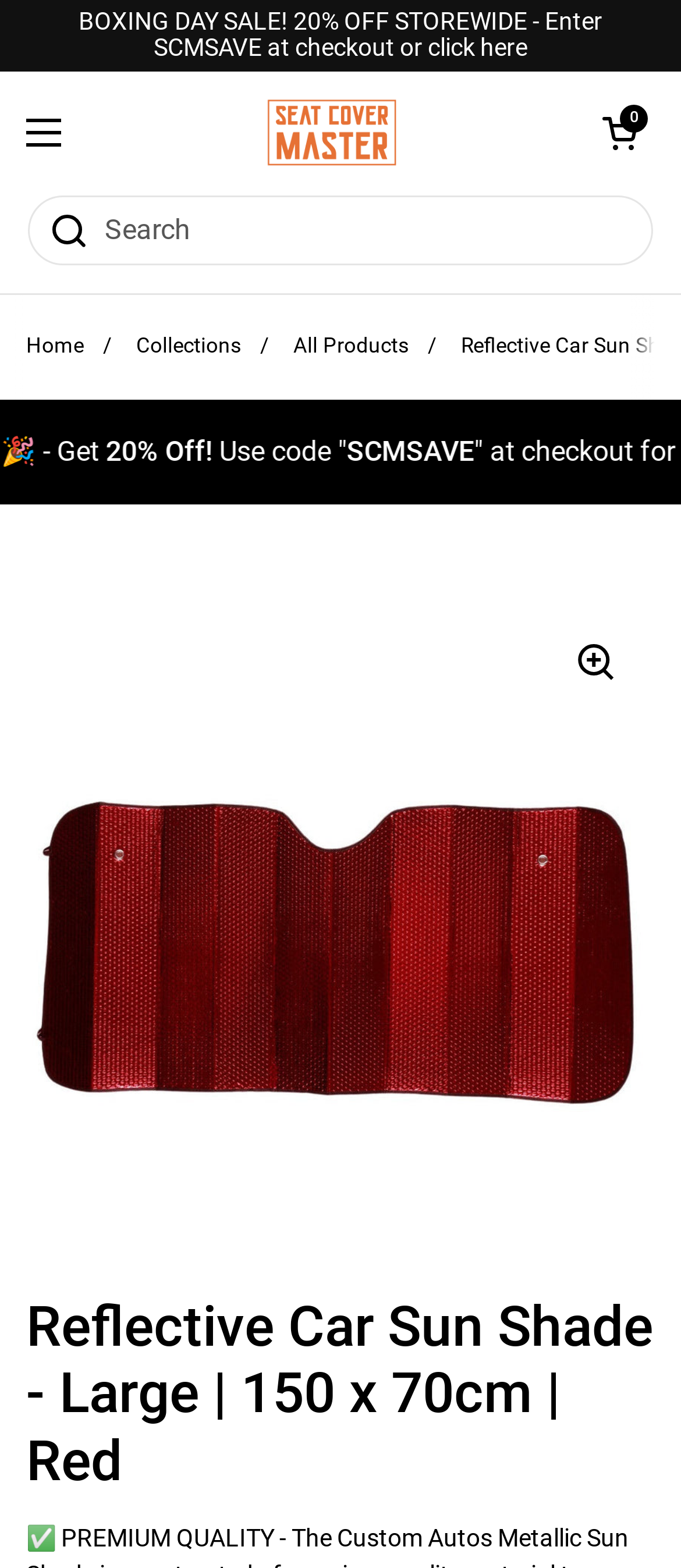Determine the bounding box coordinates for the clickable element to execute this instruction: "Read the recent post about SEO Tools". Provide the coordinates as four float numbers between 0 and 1, i.e., [left, top, right, bottom].

None